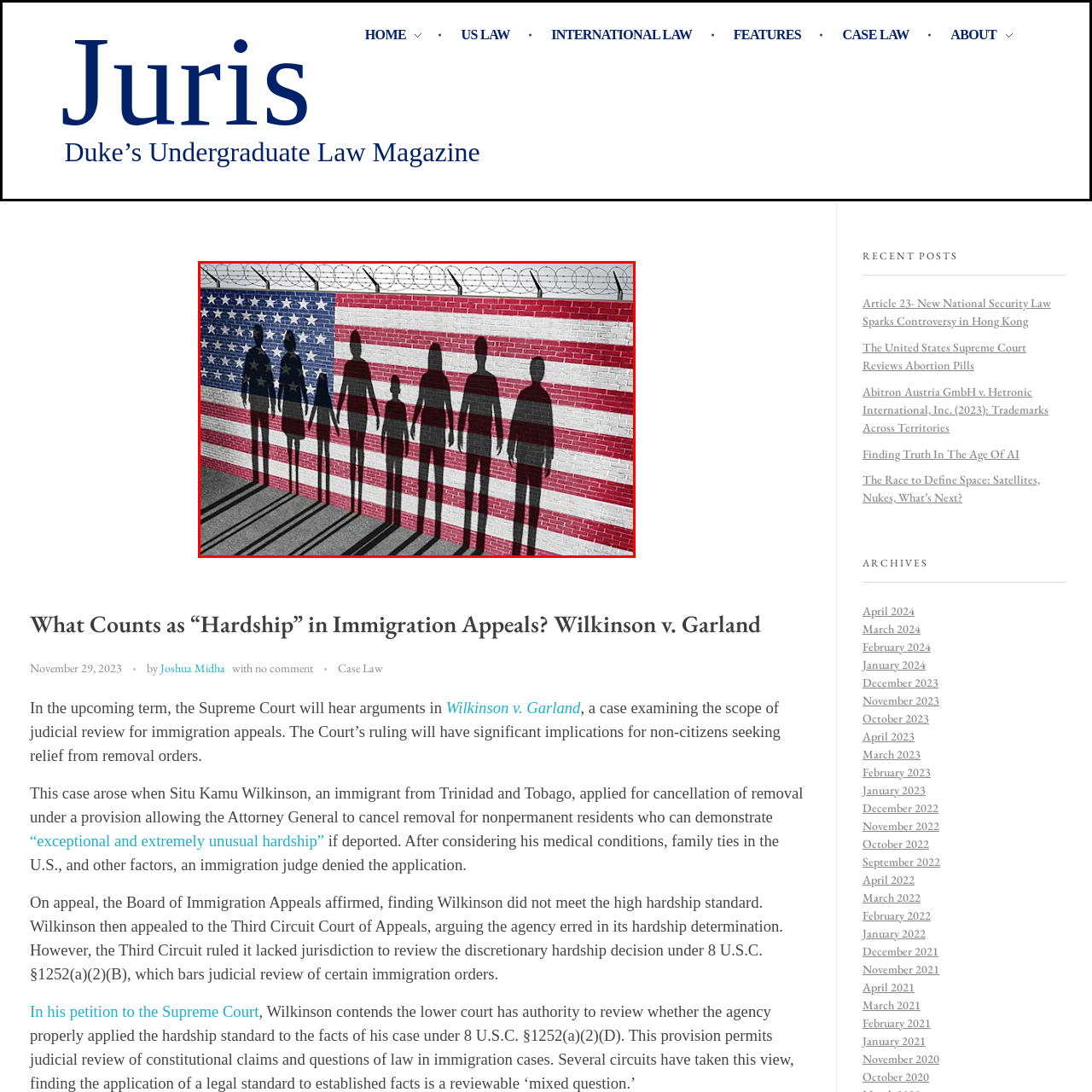Check the image inside the red boundary and briefly answer: What is the notable case related to immigration appeals?

Wilkinson v. Garland